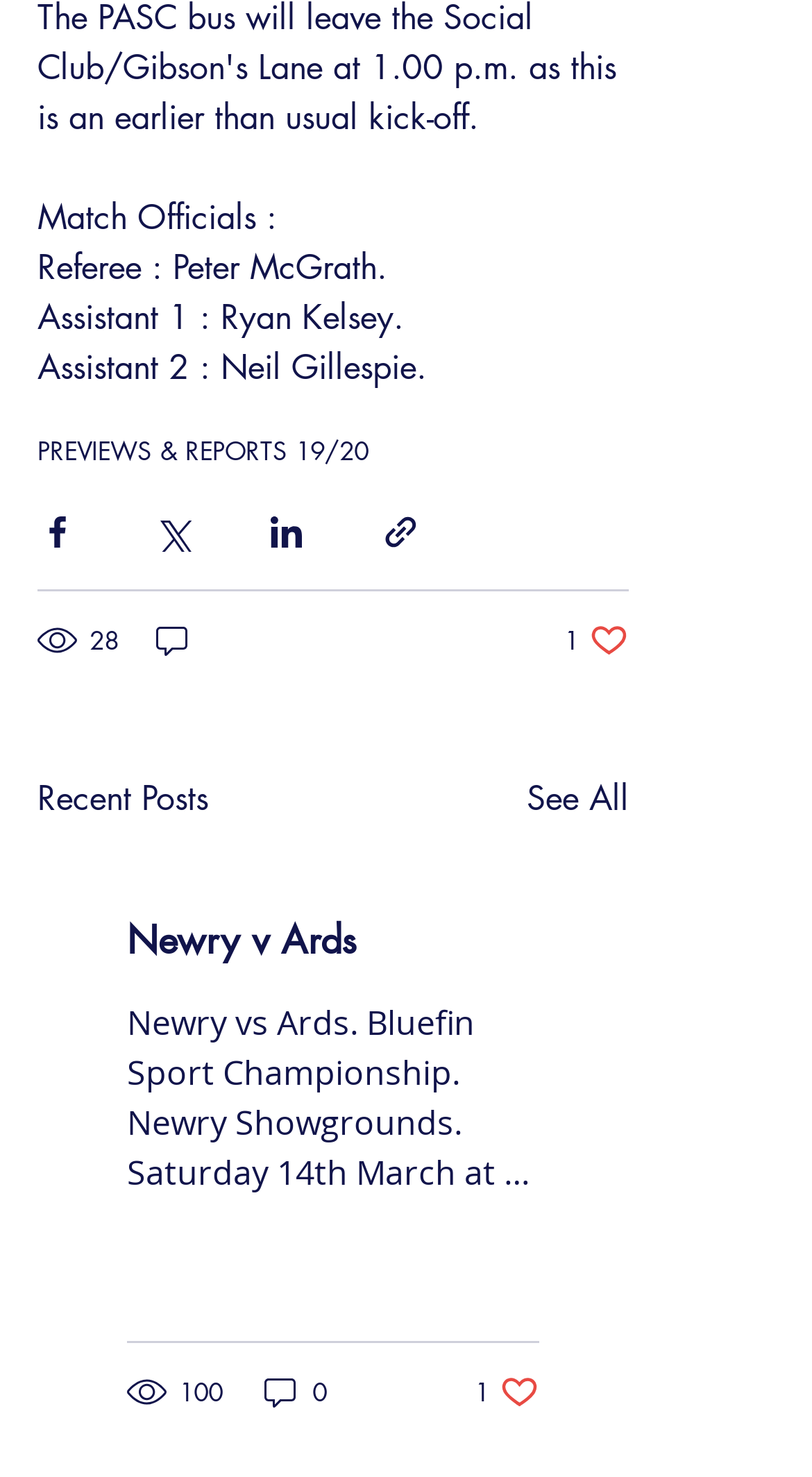Please determine the bounding box coordinates of the element to click on in order to accomplish the following task: "Share via Twitter". Ensure the coordinates are four float numbers ranging from 0 to 1, i.e., [left, top, right, bottom].

[0.187, 0.347, 0.236, 0.374]